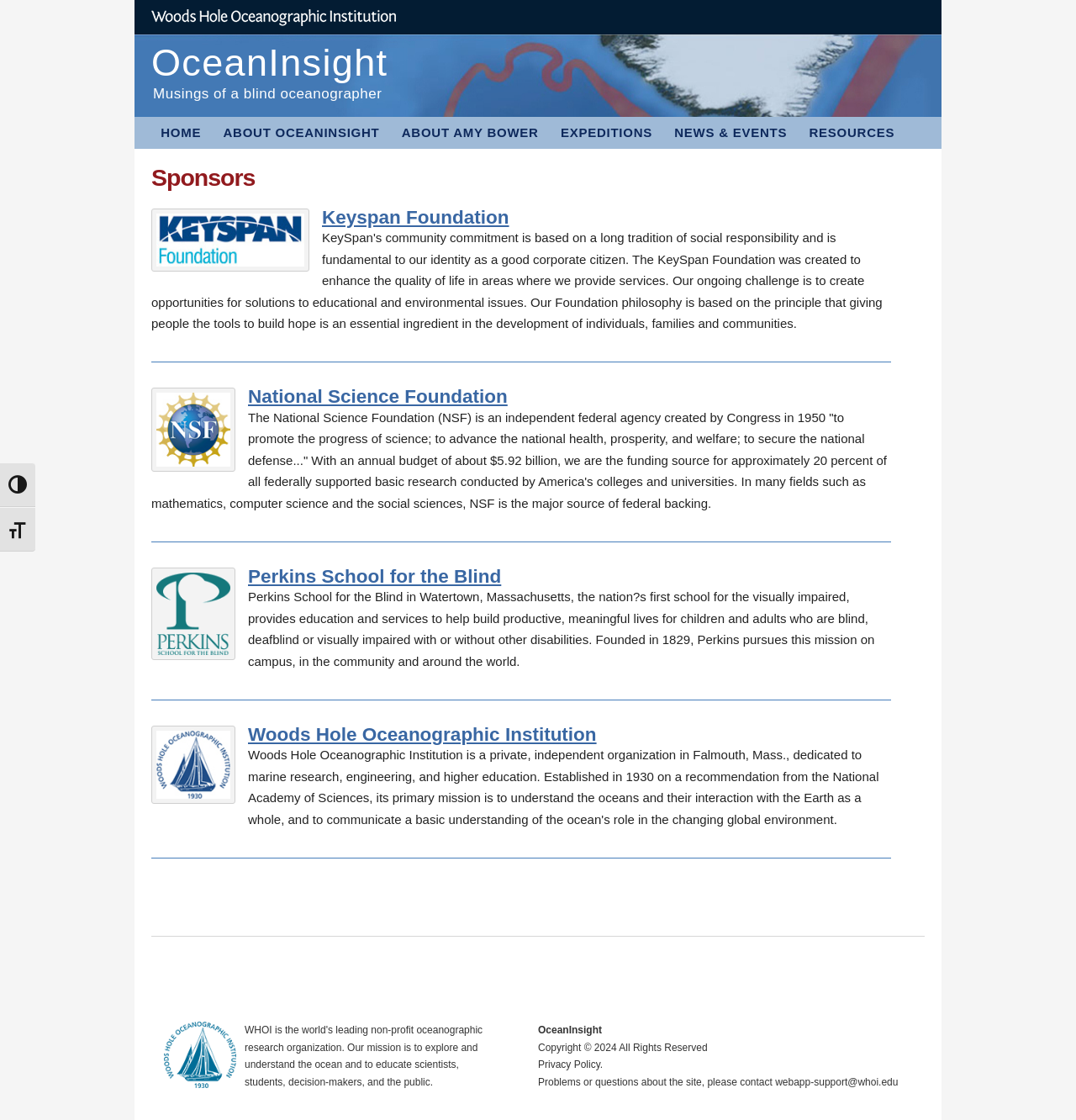Give a concise answer of one word or phrase to the question: 
How many sponsors are listed on this webpage?

4